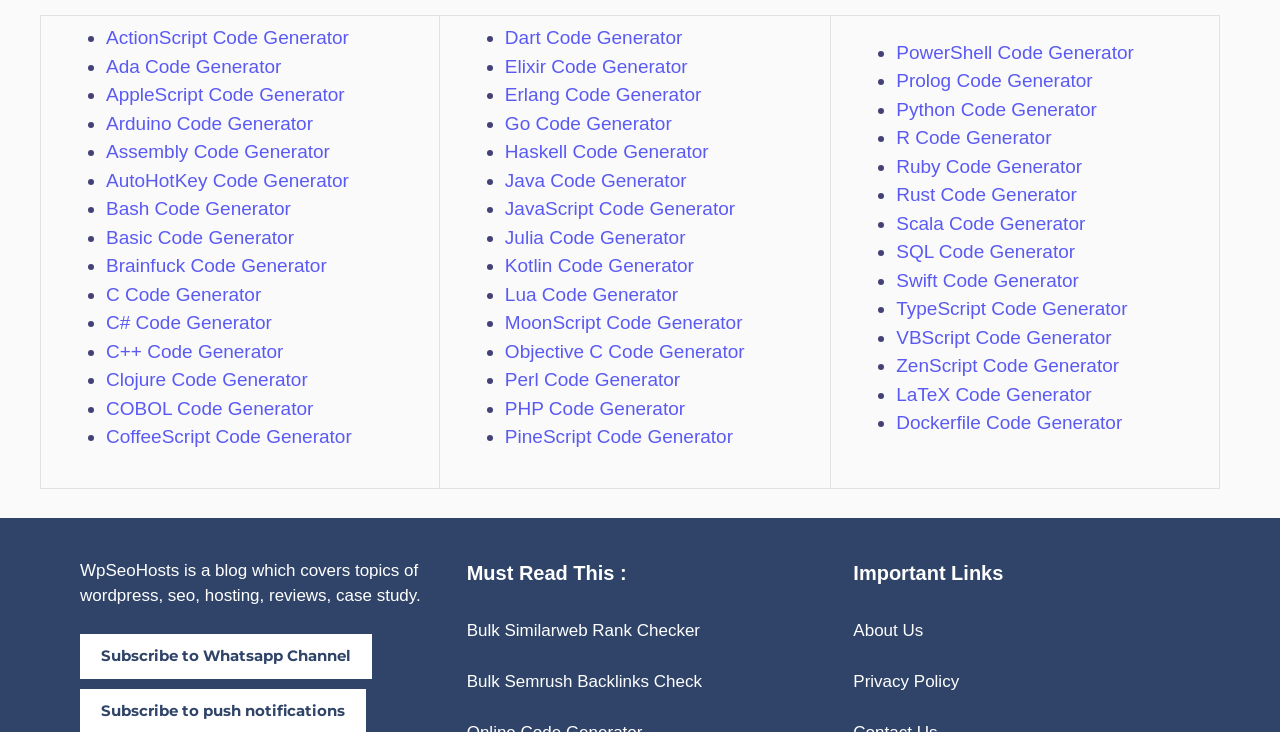Specify the bounding box coordinates of the element's area that should be clicked to execute the given instruction: "Generate Java code". The coordinates should be four float numbers between 0 and 1, i.e., [left, top, right, bottom].

[0.394, 0.232, 0.536, 0.261]